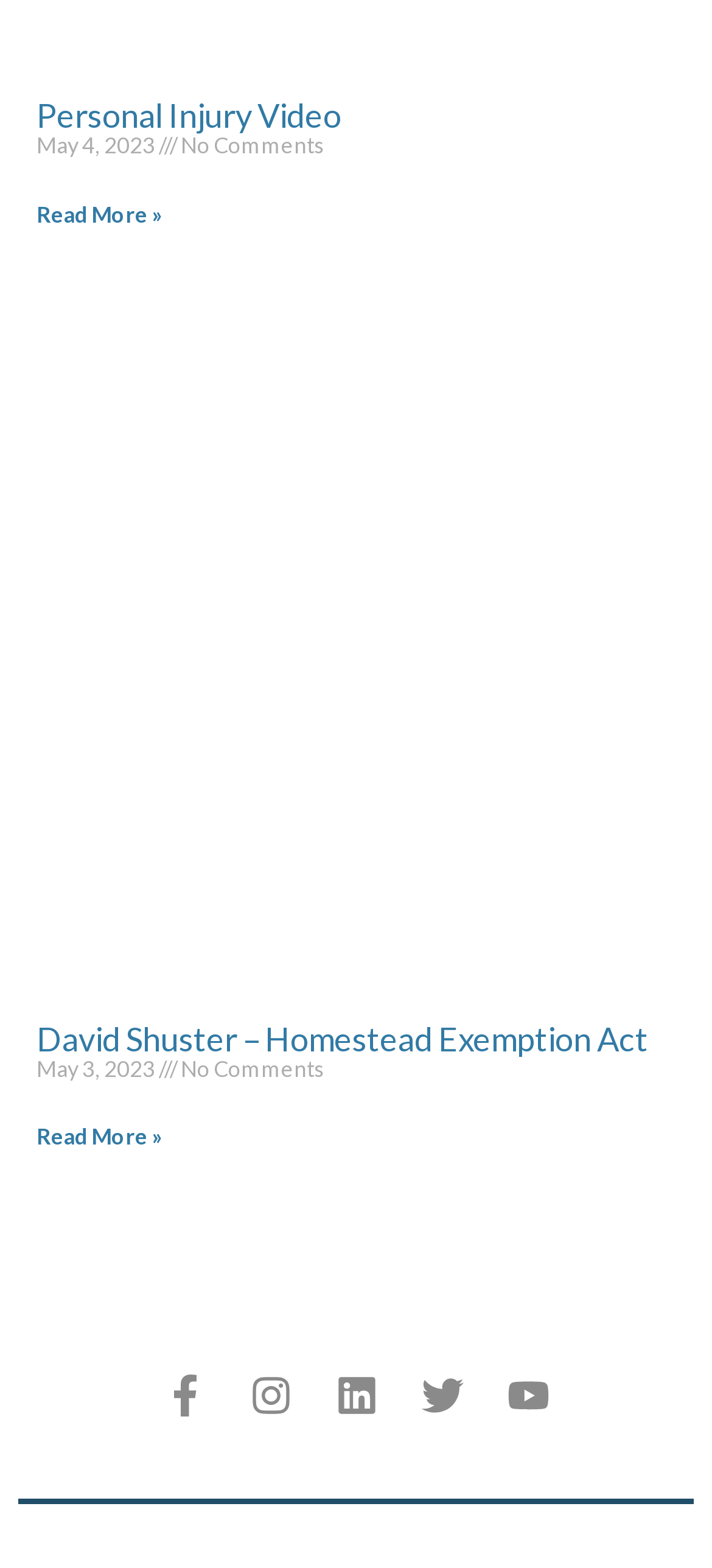Answer the question using only a single word or phrase: 
How many comments are on the first article?

No Comments